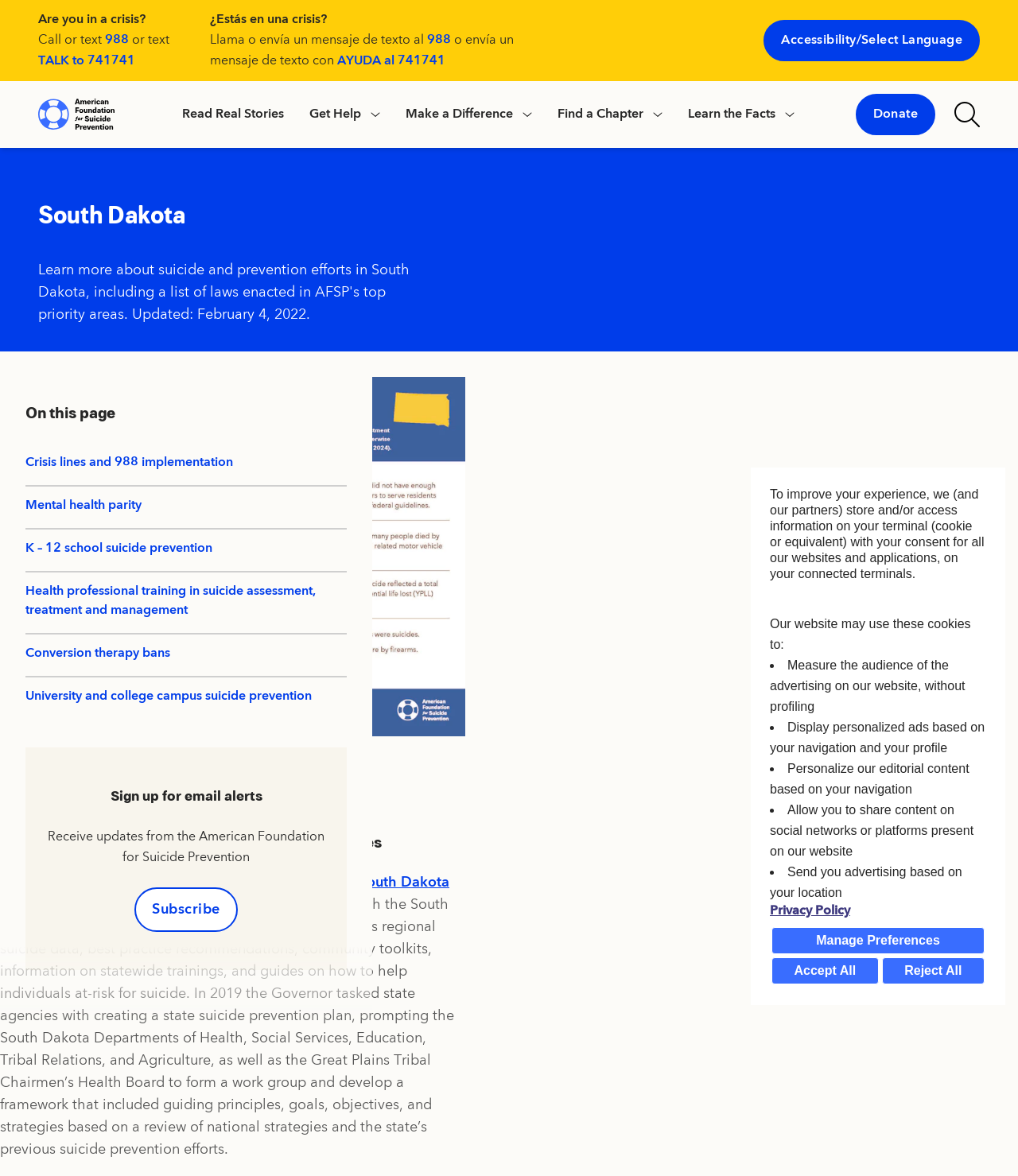Please look at the image and answer the question with a detailed explanation: What is the name of the organization leading suicide prevention activities in South Dakota?

I found the name of the organization by reading the section 'South Dakota suicide prevention plans and initiatives', where it mentions that South Dakota’s suicide prevention activities are led by South Dakota Suicide Prevention, a nonprofit organization affiliated with the South Dakota Department of Social Services.